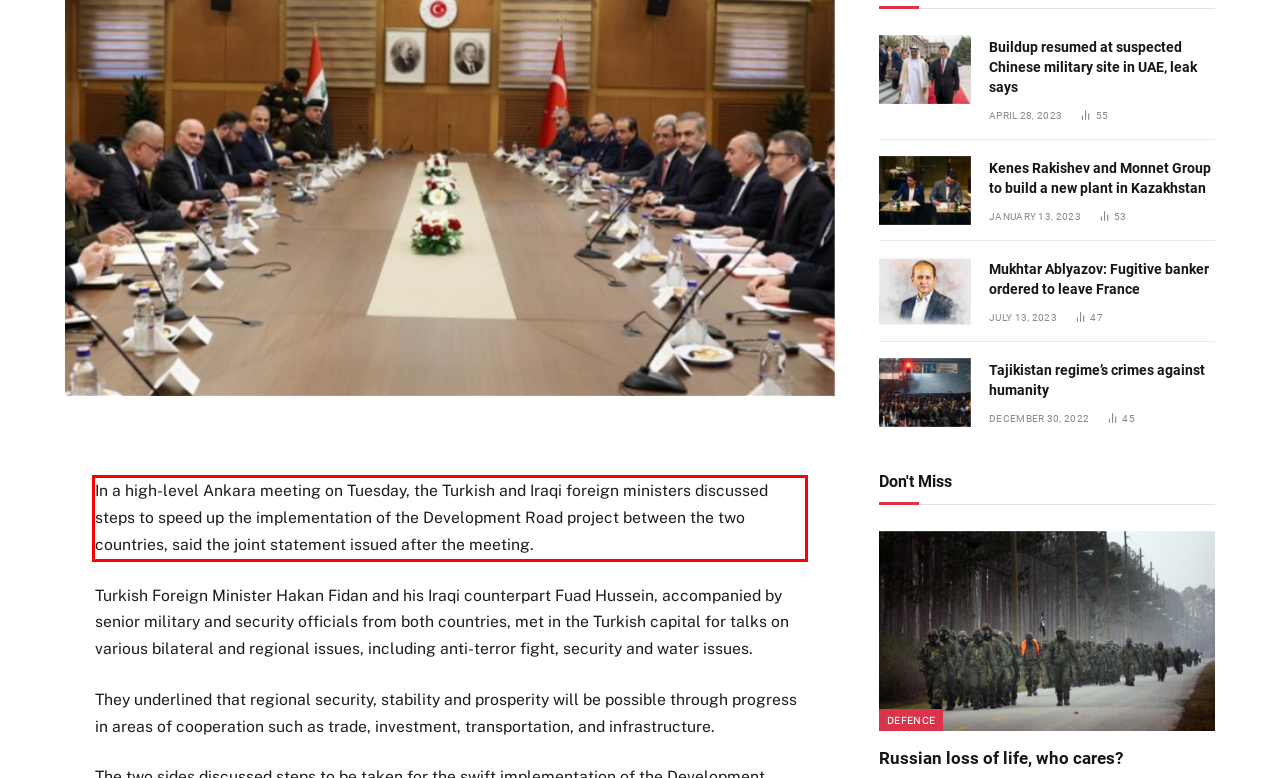Please perform OCR on the text content within the red bounding box that is highlighted in the provided webpage screenshot.

In a high-level Ankara meeting on Tuesday, the Turkish and Iraqi foreign ministers discussed steps to speed up the implementation of the Development Road project between the two countries, said the joint statement issued after the meeting.